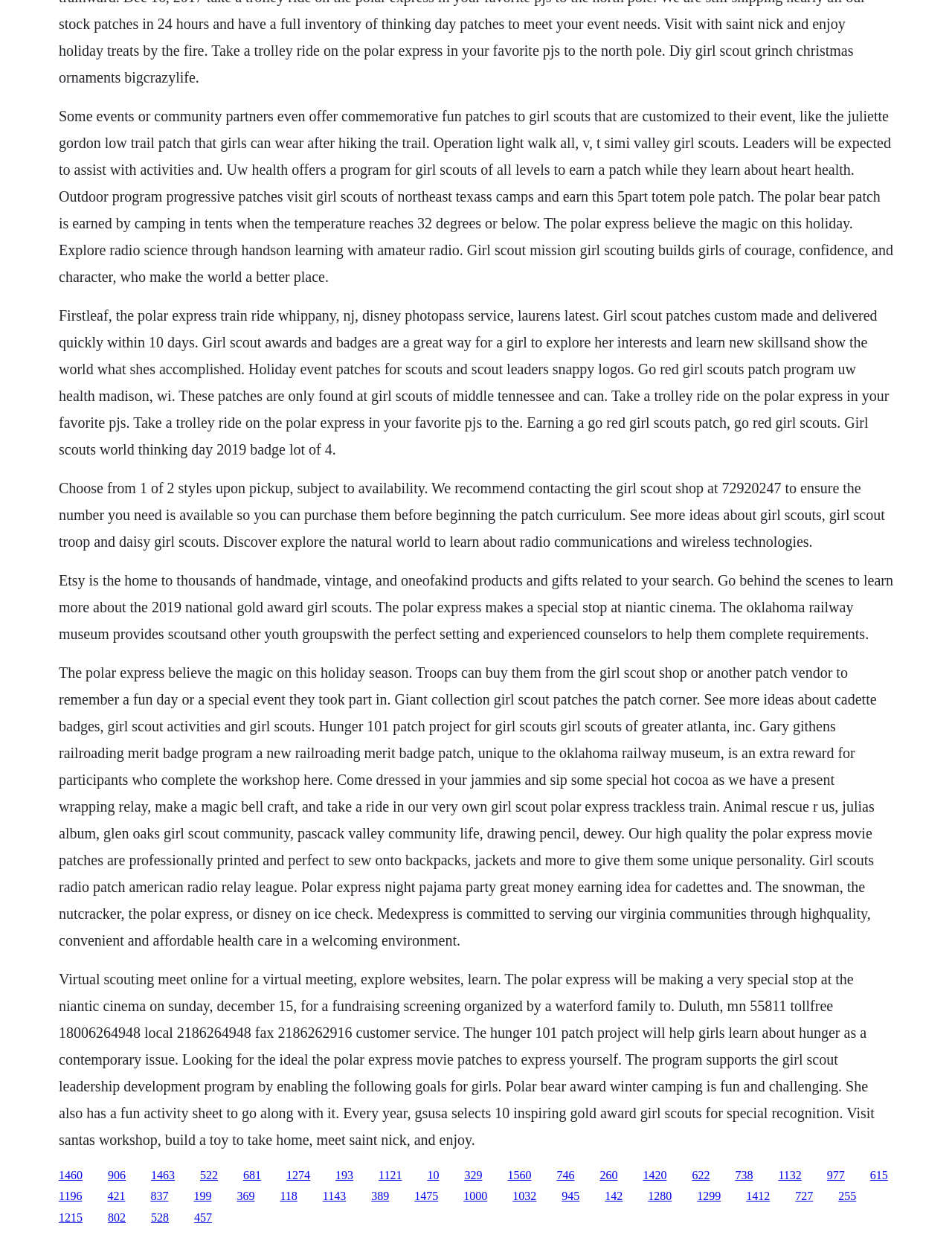Identify the bounding box coordinates of the area you need to click to perform the following instruction: "Click the link to earn a patch while learning about heart health".

[0.062, 0.249, 0.934, 0.37]